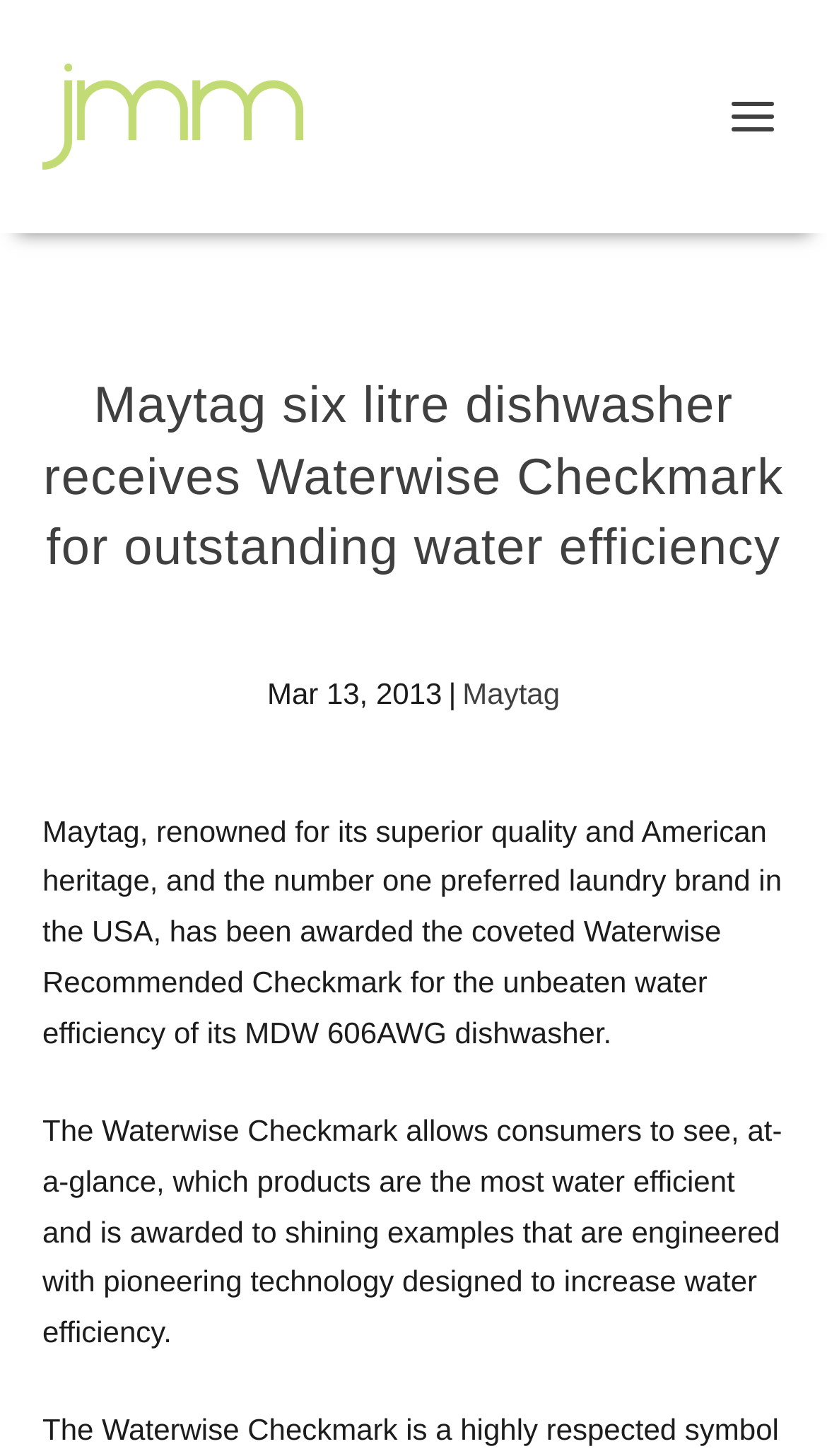What is the purpose of the Waterwise Checkmark?
Look at the image and provide a short answer using one word or a phrase.

To show water efficiency